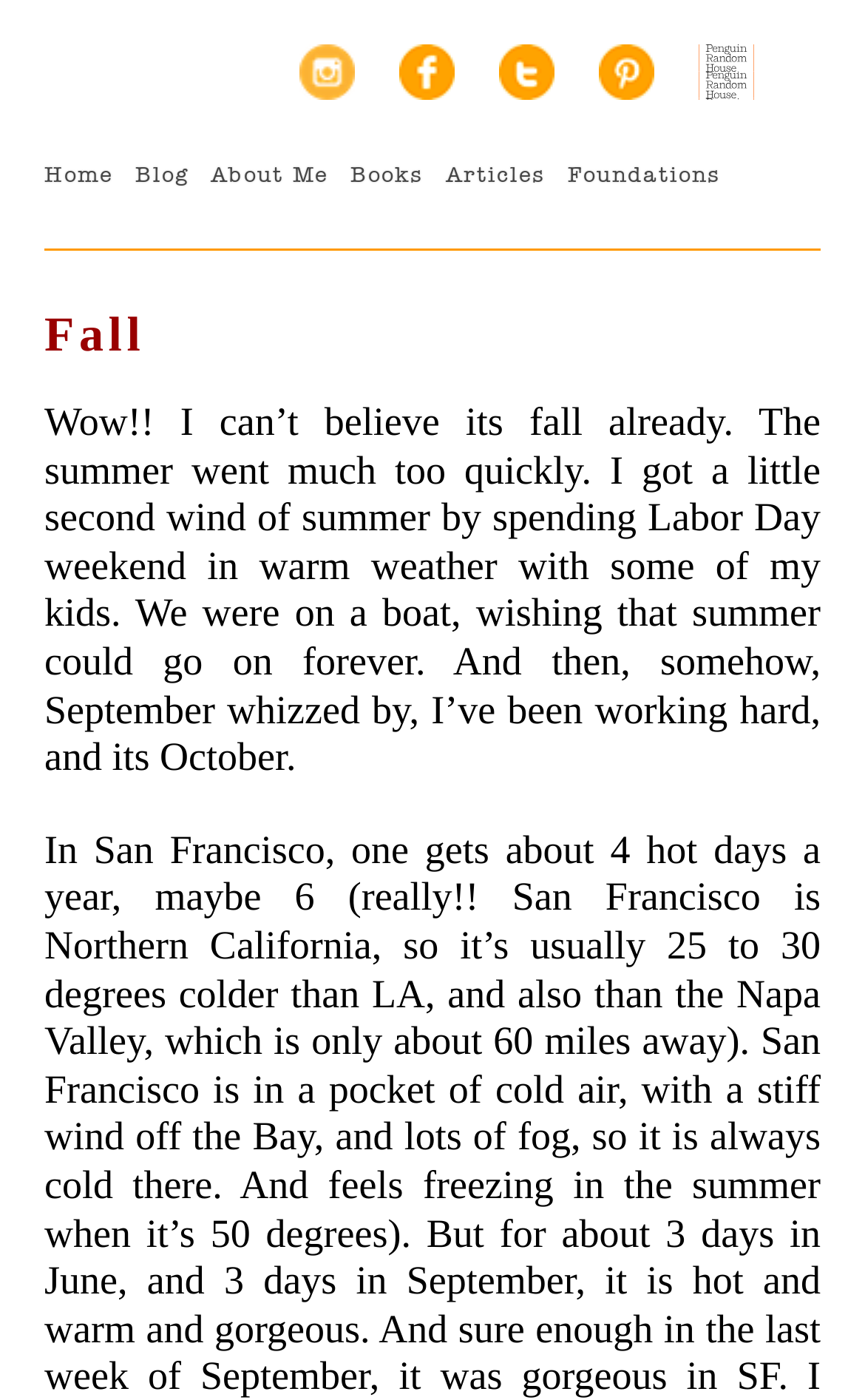Determine the bounding box coordinates for the area you should click to complete the following instruction: "read Fall blog post".

[0.051, 0.219, 0.168, 0.258]